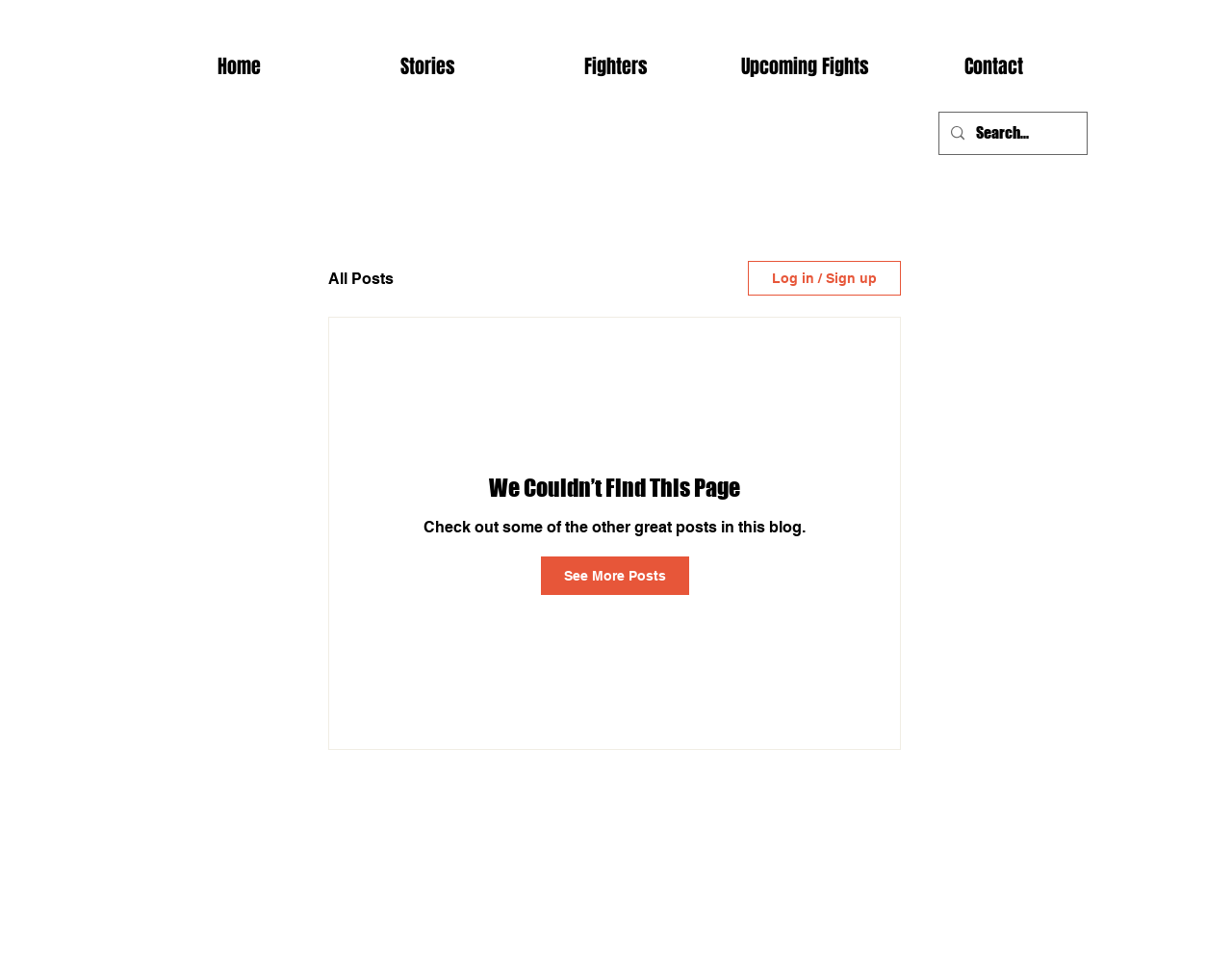Provide the bounding box coordinates for the UI element described in this sentence: "Configuring product hardware". The coordinates should be four float values between 0 and 1, i.e., [left, top, right, bottom].

None